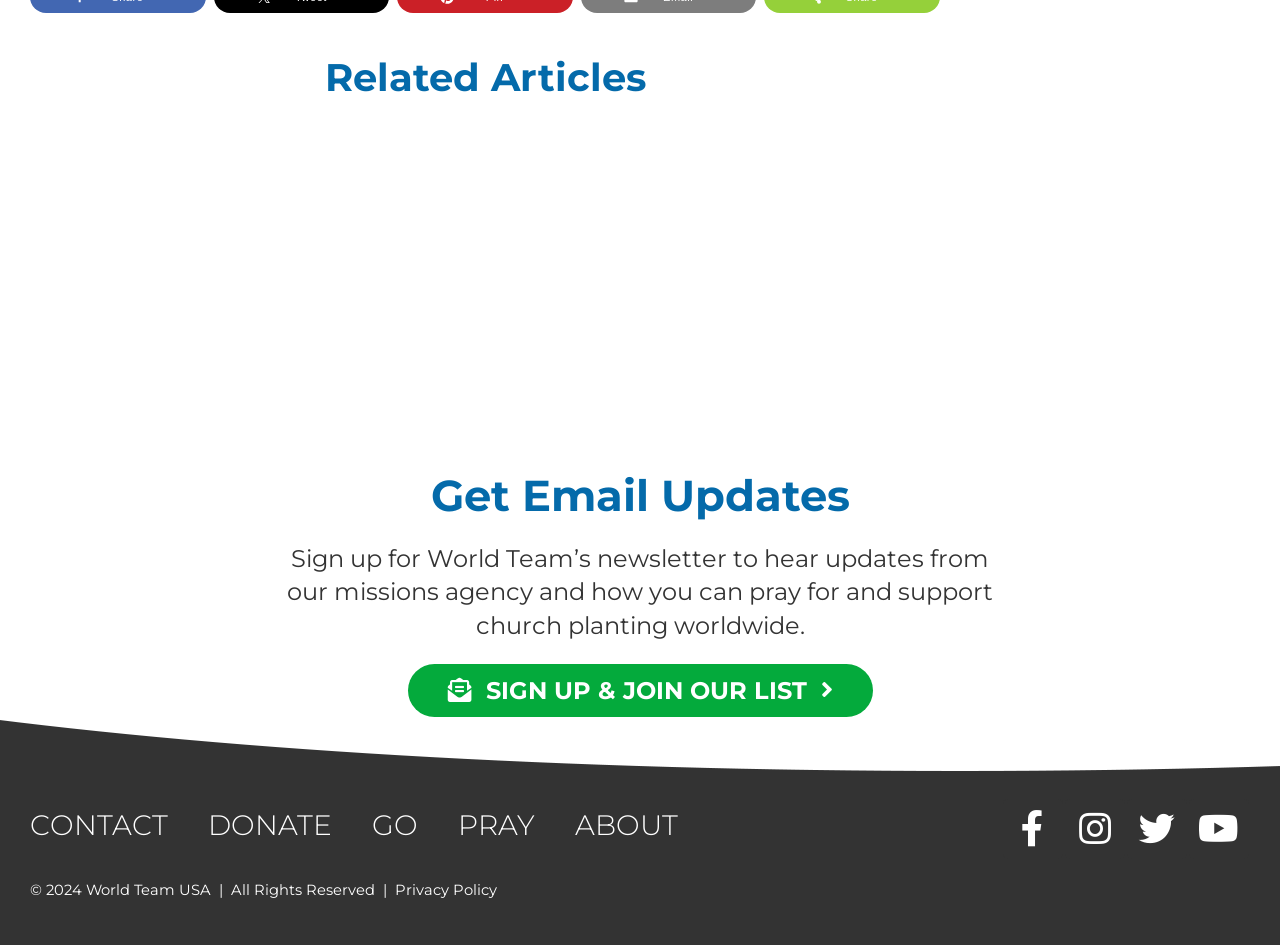Locate the bounding box coordinates of the element that should be clicked to fulfill the instruction: "Contact World Team".

[0.008, 0.845, 0.147, 0.903]